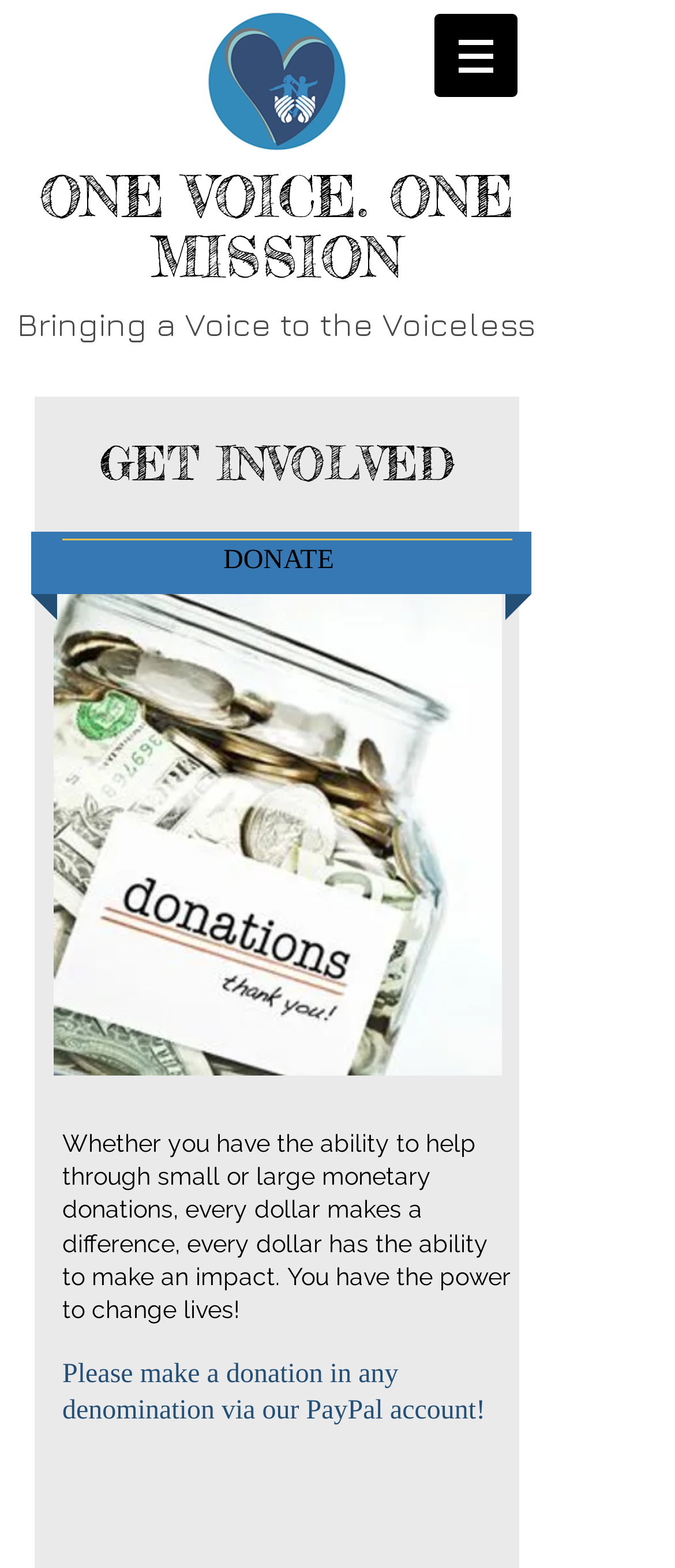What is the purpose of the 'DONATE' button?
Refer to the image and give a detailed answer to the query.

The 'DONATE' button is located near the text that instructs users to make a donation in any denomination via PayPal, suggesting that the button is intended to facilitate the donation process.